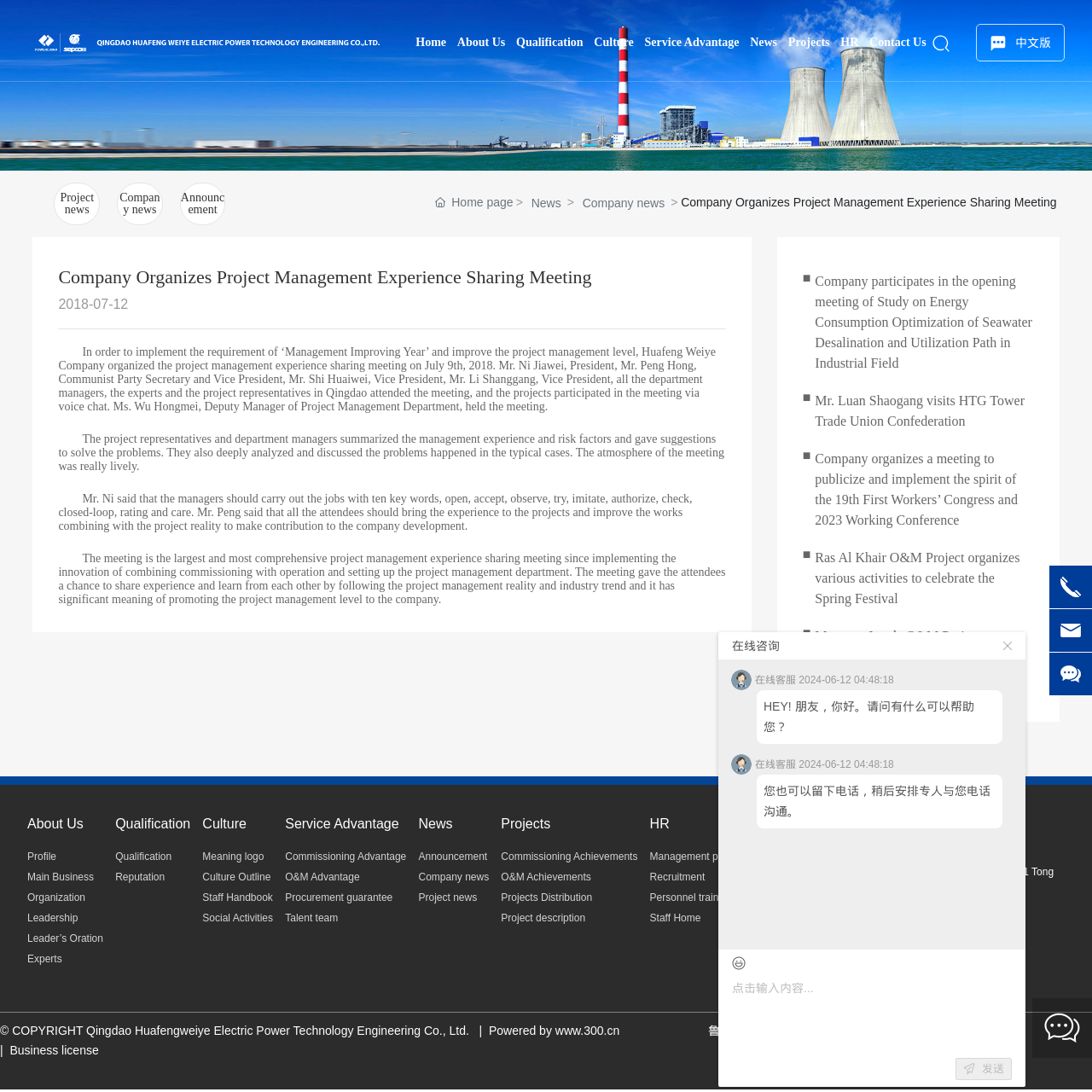Locate the UI element that matches the description Powered by www.300.cn in the webpage screenshot. Return the bounding box coordinates in the format (top-left x, top-left y, bottom-right x, bottom-right y), with values ranging from 0 to 1.

[0.448, 0.938, 0.567, 0.95]